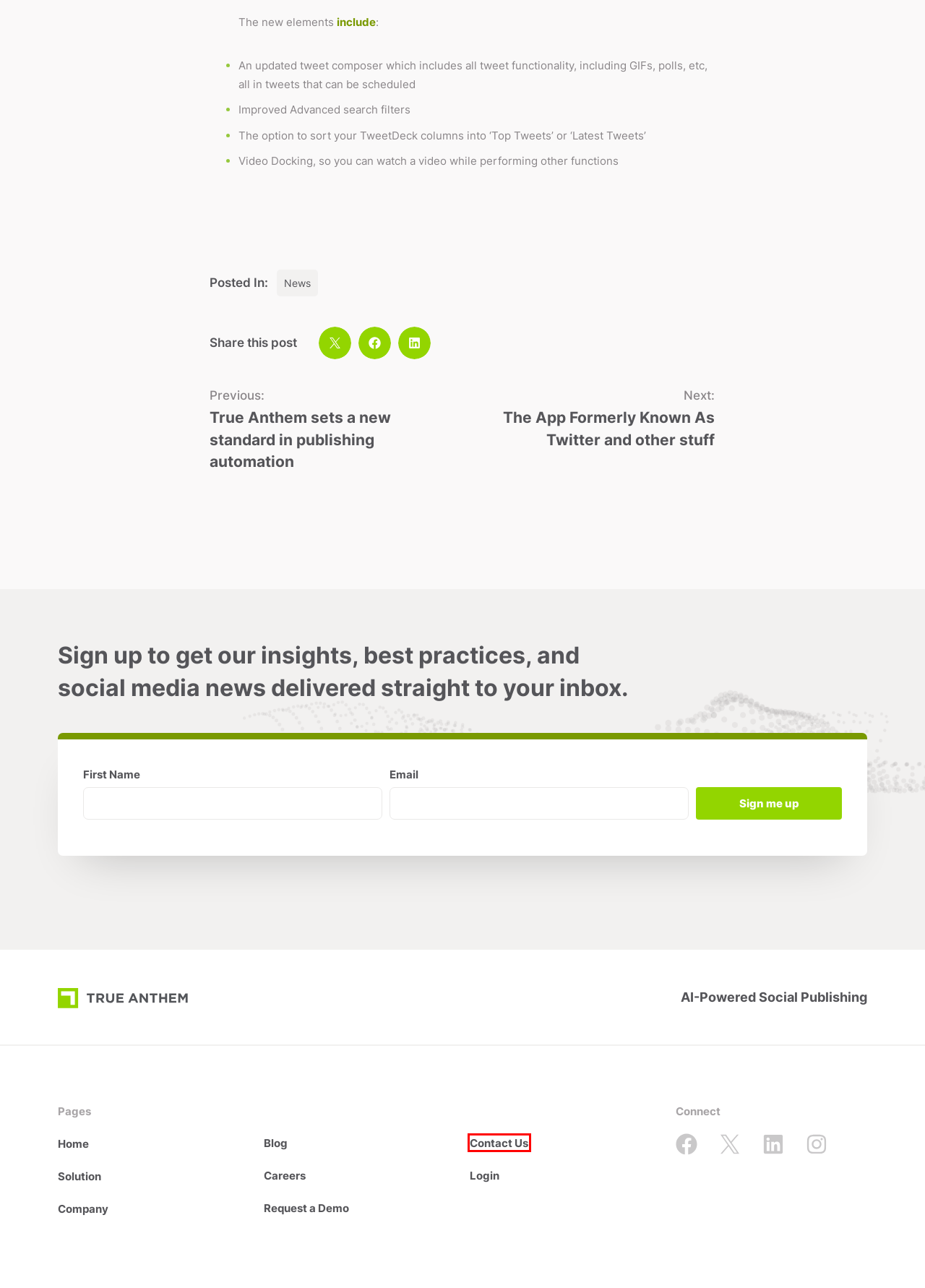You have a screenshot of a webpage with a red bounding box around an element. Choose the best matching webpage description that would appear after clicking the highlighted element. Here are the candidates:
A. Solution
B. True Anthem - Contact Us
C. True Anthem Login
D. True Anthem | Automation & Optimization AI Platform for Publishers
E. New Standard in Publishing Automation
F. True Anthem - News Archives
G. True Anthem - True Anthem Blog
H. The App Formerly Known As Twitter and other stuff

B